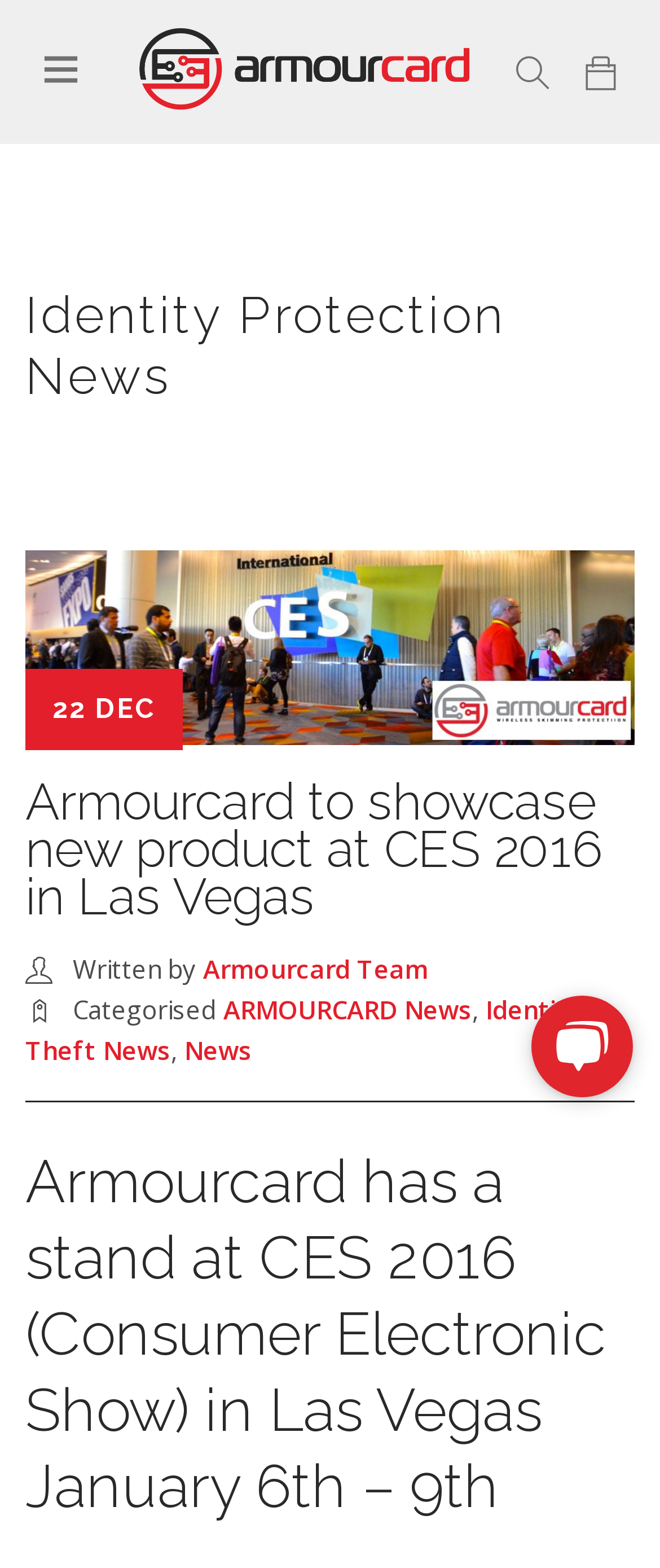Return the bounding box coordinates of the UI element that corresponds to this description: "Identity Theft News". The coordinates must be given as four float numbers in the range of 0 and 1, [left, top, right, bottom].

[0.038, 0.633, 0.882, 0.68]